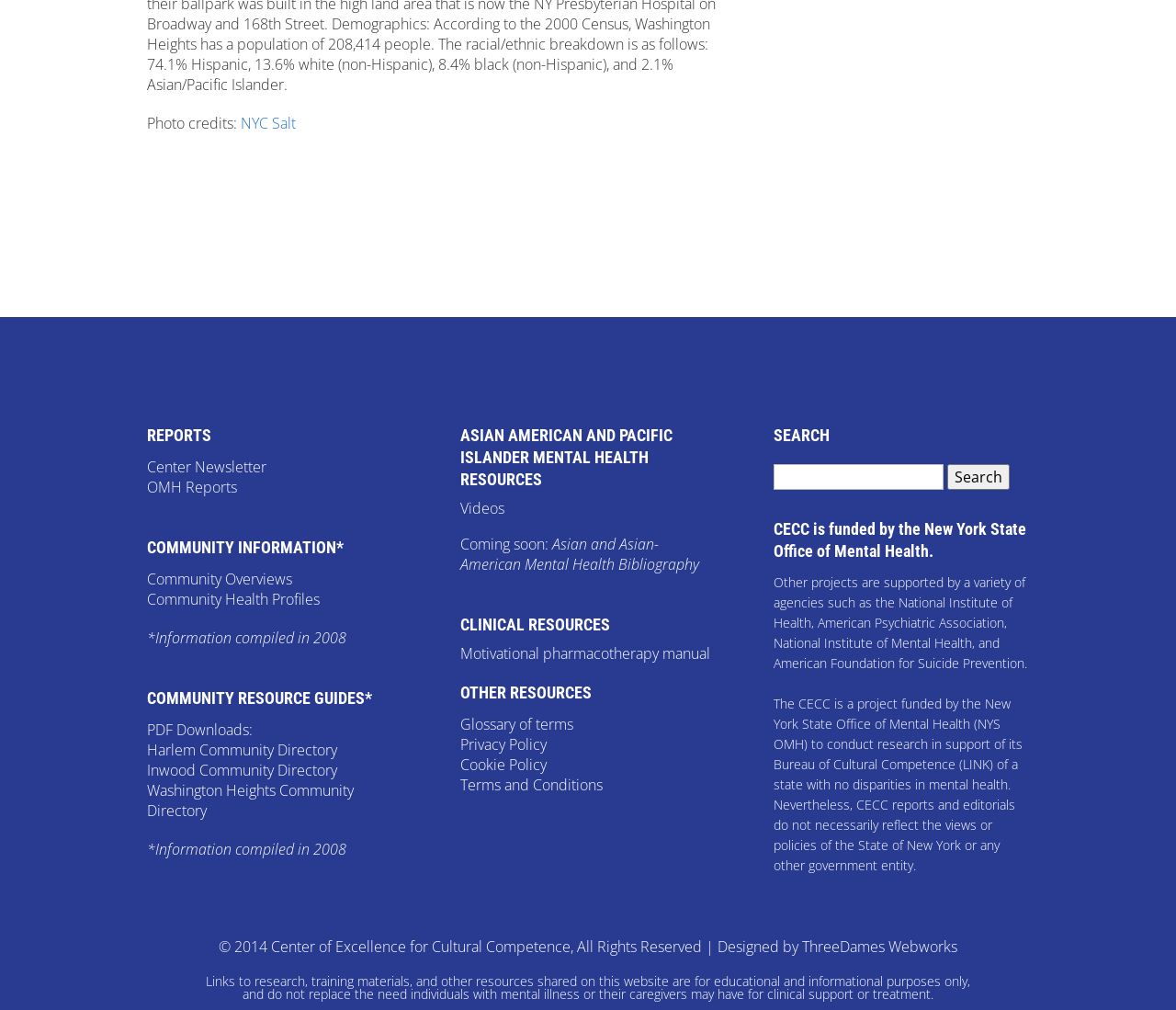Determine the bounding box coordinates of the clickable element to complete this instruction: "Download Harlem Community Directory". Provide the coordinates in the format of four float numbers between 0 and 1, [left, top, right, bottom].

[0.125, 0.732, 0.287, 0.753]